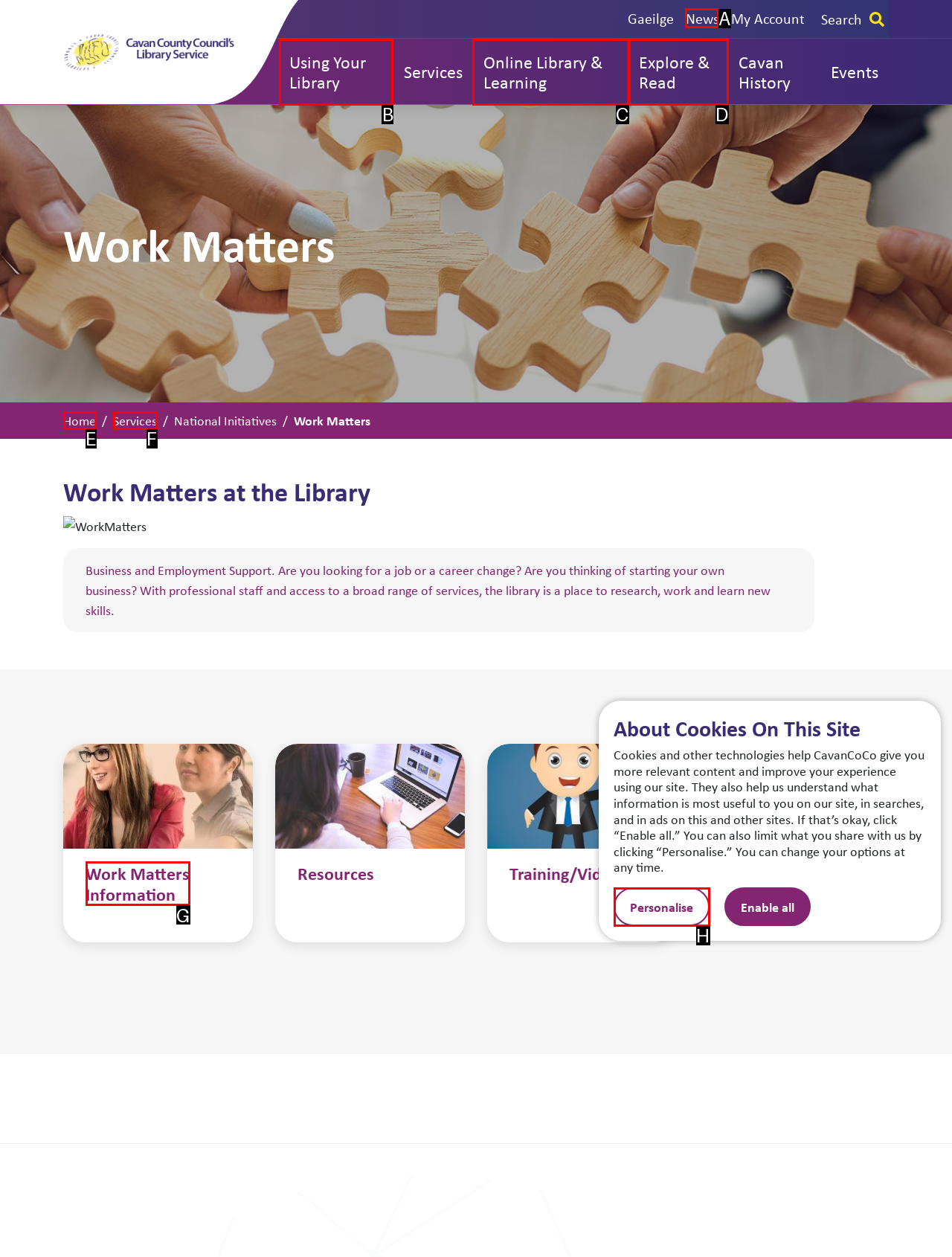Identify the correct choice to execute this task: Go to the News page
Respond with the letter corresponding to the right option from the available choices.

A